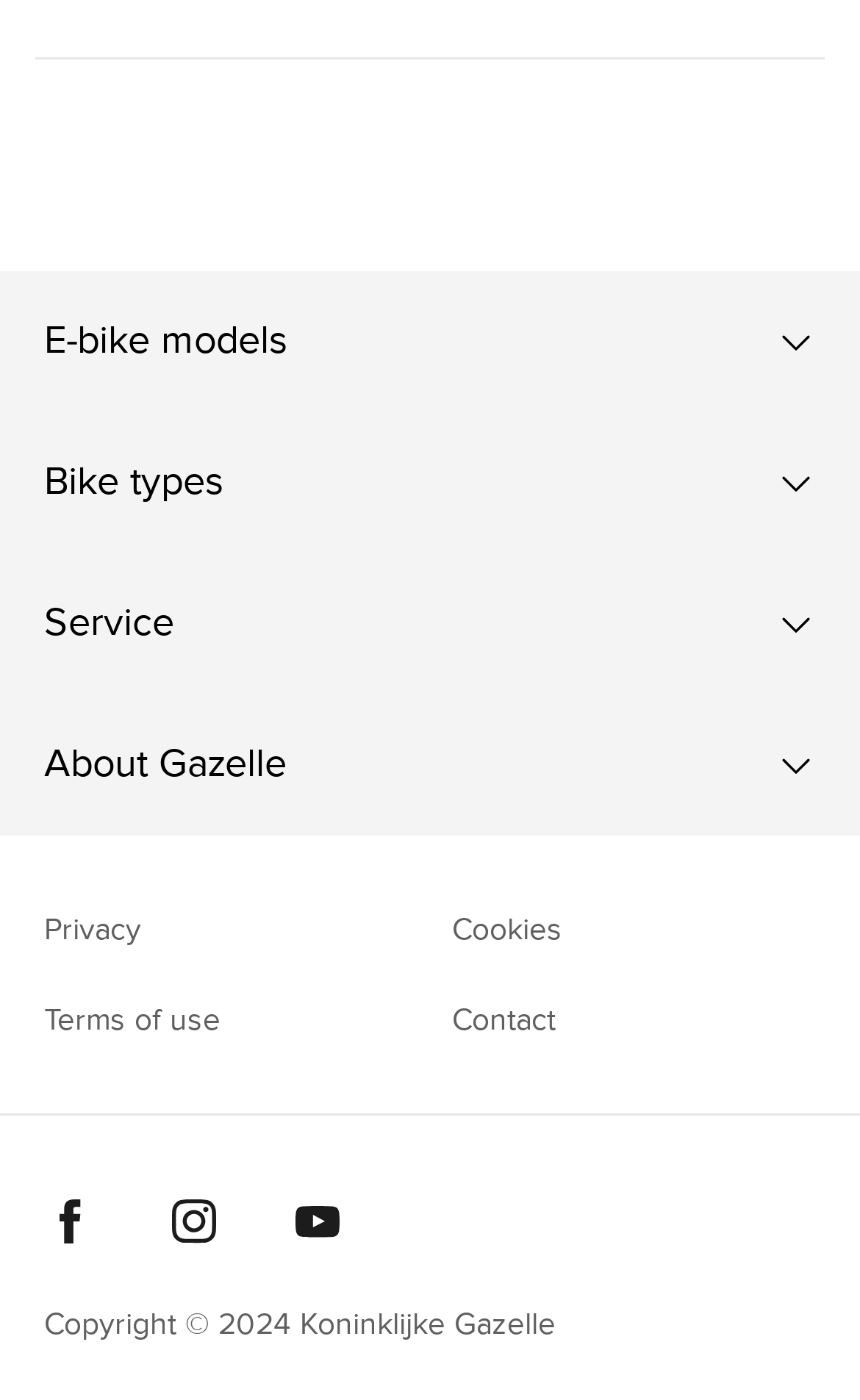Determine the bounding box coordinates of the clickable region to follow the instruction: "Click on the facebook link".

[0.051, 0.853, 0.195, 0.891]